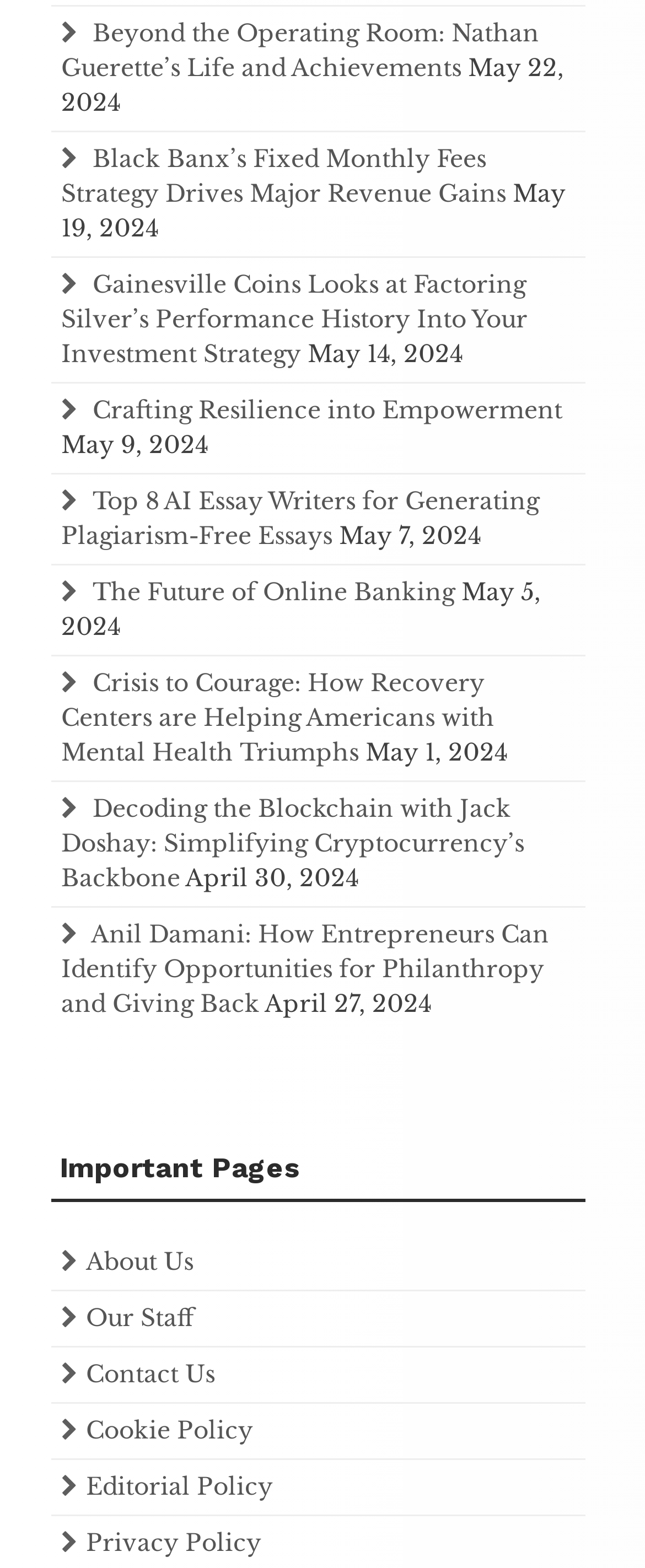Show the bounding box coordinates of the region that should be clicked to follow the instruction: "View the article about Black Banx’s Fixed Monthly Fees Strategy Drives Major Revenue Gains."

[0.095, 0.092, 0.785, 0.133]